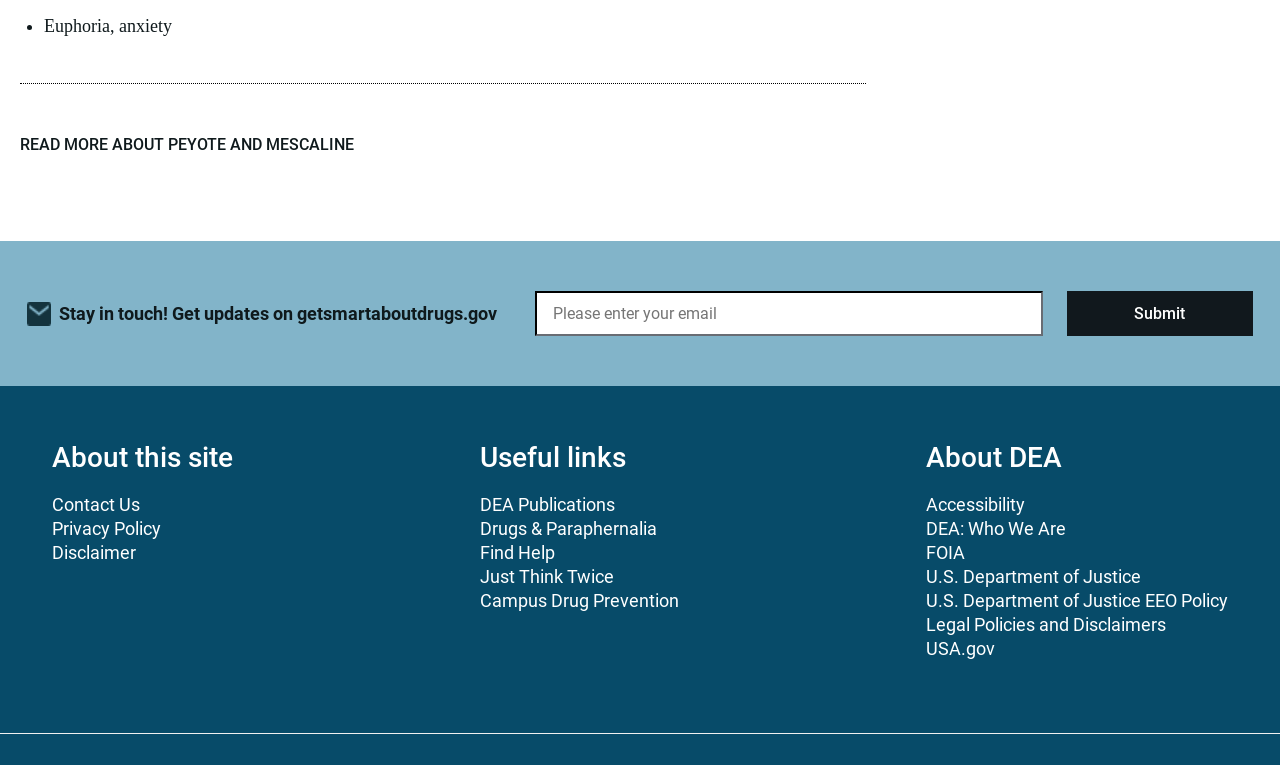Please determine the bounding box coordinates of the section I need to click to accomplish this instruction: "Enter email address".

[0.418, 0.38, 0.815, 0.439]